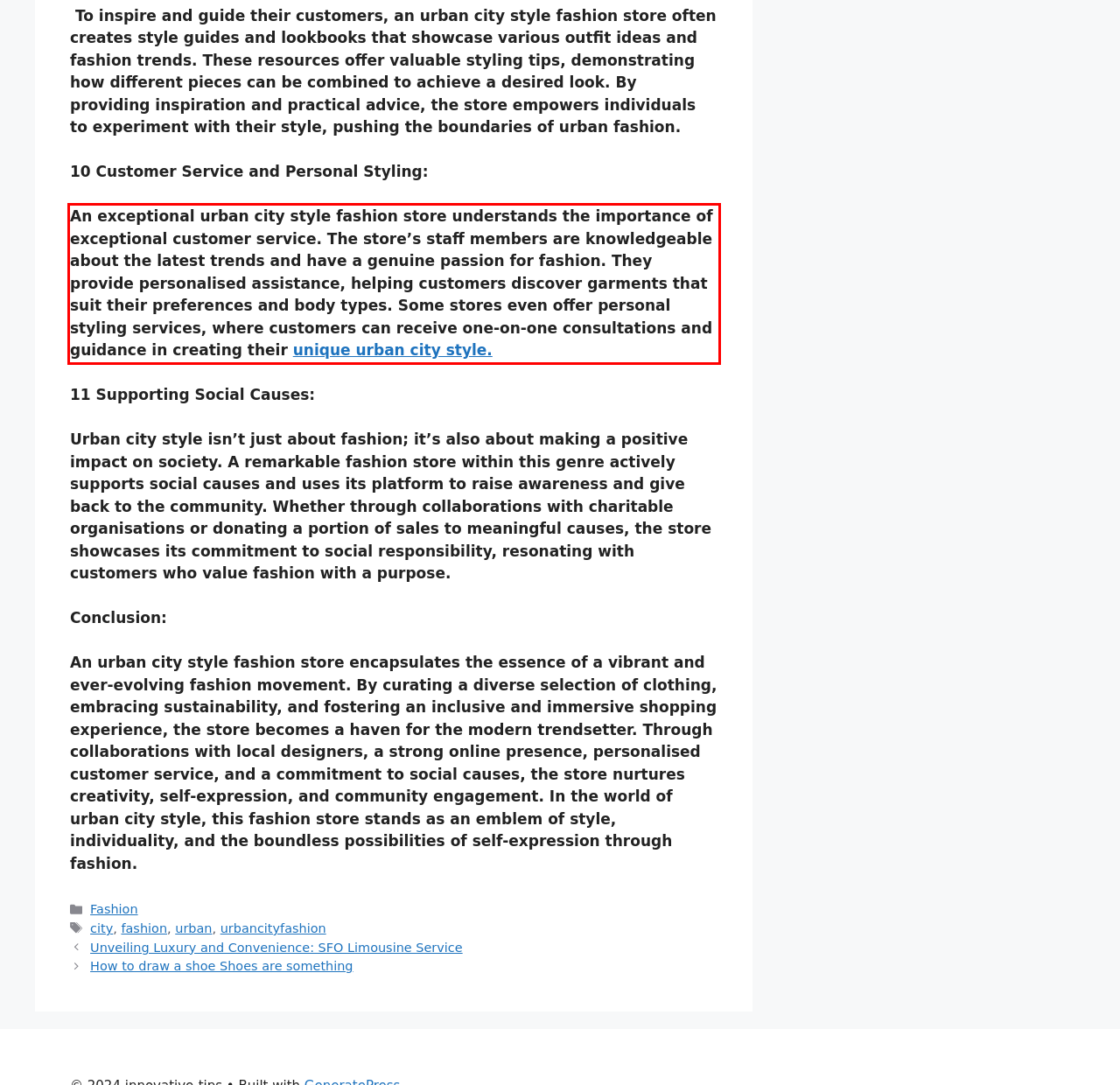Analyze the screenshot of the webpage and extract the text from the UI element that is inside the red bounding box.

An exceptional urban city style fashion store understands the importance of exceptional customer service. The store’s staff members are knowledgeable about the latest trends and have a genuine passion for fashion. They provide personalised assistance, helping customers discover garments that suit their preferences and body types. Some stores even offer personal styling services, where customers can receive one-on-one consultations and guidance in creating their unique urban city style.